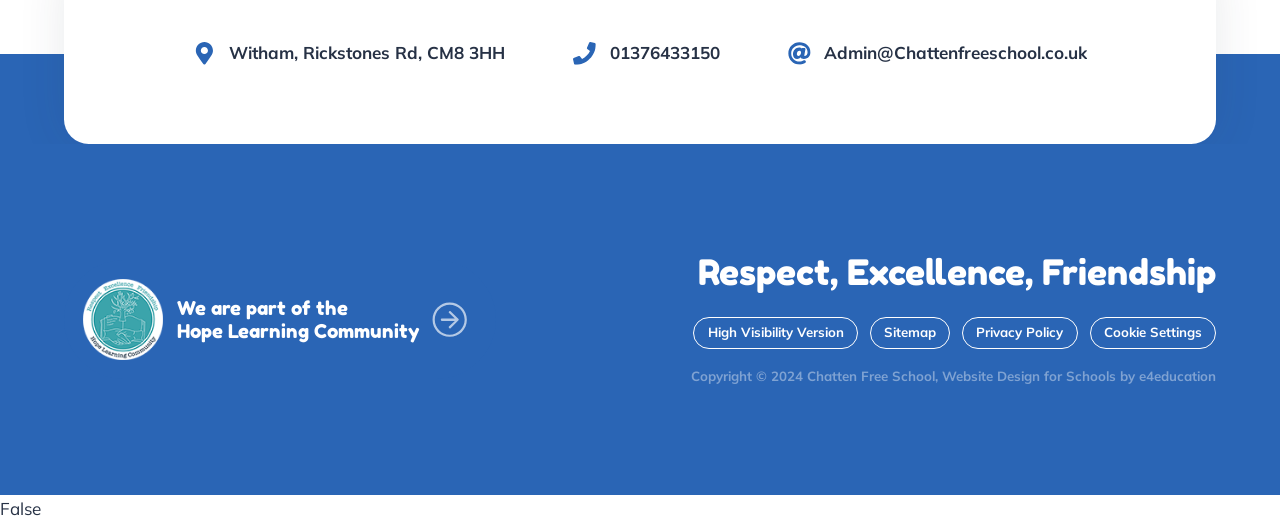Answer the following query concisely with a single word or phrase:
Who designed the website for the school?

e4education